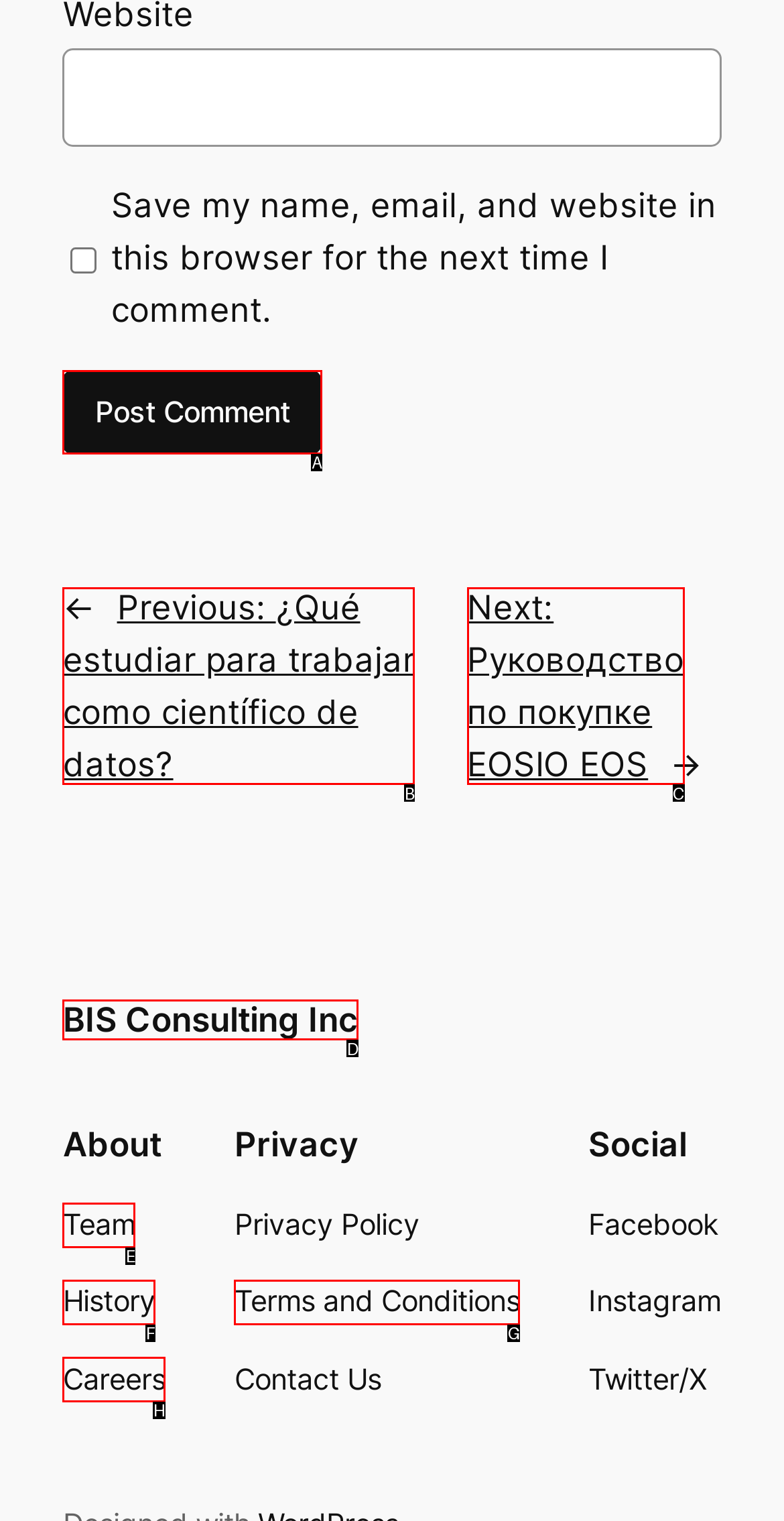Which option aligns with the description: Terms and Conditions? Respond by selecting the correct letter.

G